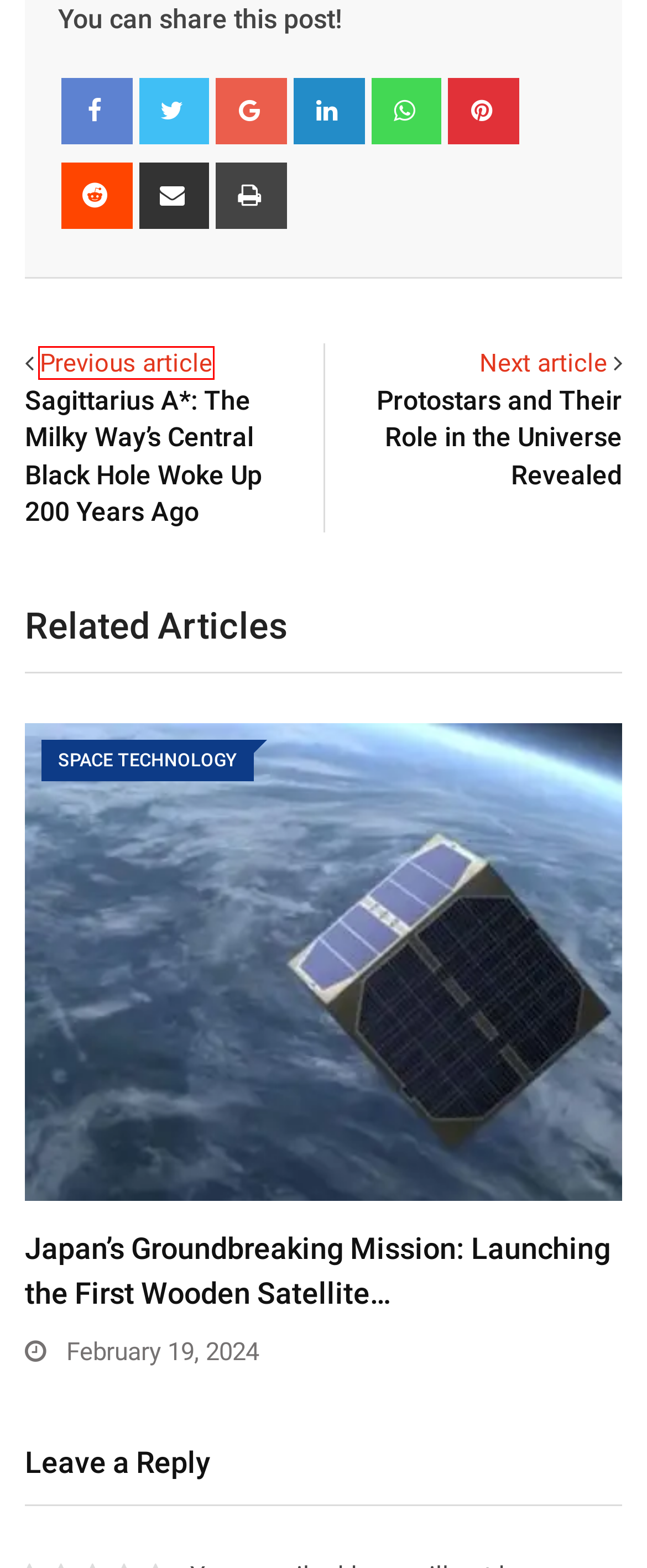Examine the screenshot of a webpage with a red rectangle bounding box. Select the most accurate webpage description that matches the new webpage after clicking the element within the bounding box. Here are the candidates:
A. VHS 1256 b: Silicate Clouds and Molecules
B. Protostars and Their Role in the Universe Revealed
C. Japan's Space One Rocket Explodes After Launch - Sky Headlines
D. You searched for virtual reality - Sky Headlines
E. Space Discovery Archives - Sky Headlines
F. Sagittarius A*: Milky Way central black hole woke up 200 years ago - Sky Headlines
G. See Stars through Stargazer Telescope - A Complete Guide - Sky Headlines
H. Japan to launch world's first wooden satellite to tackle space junk

G